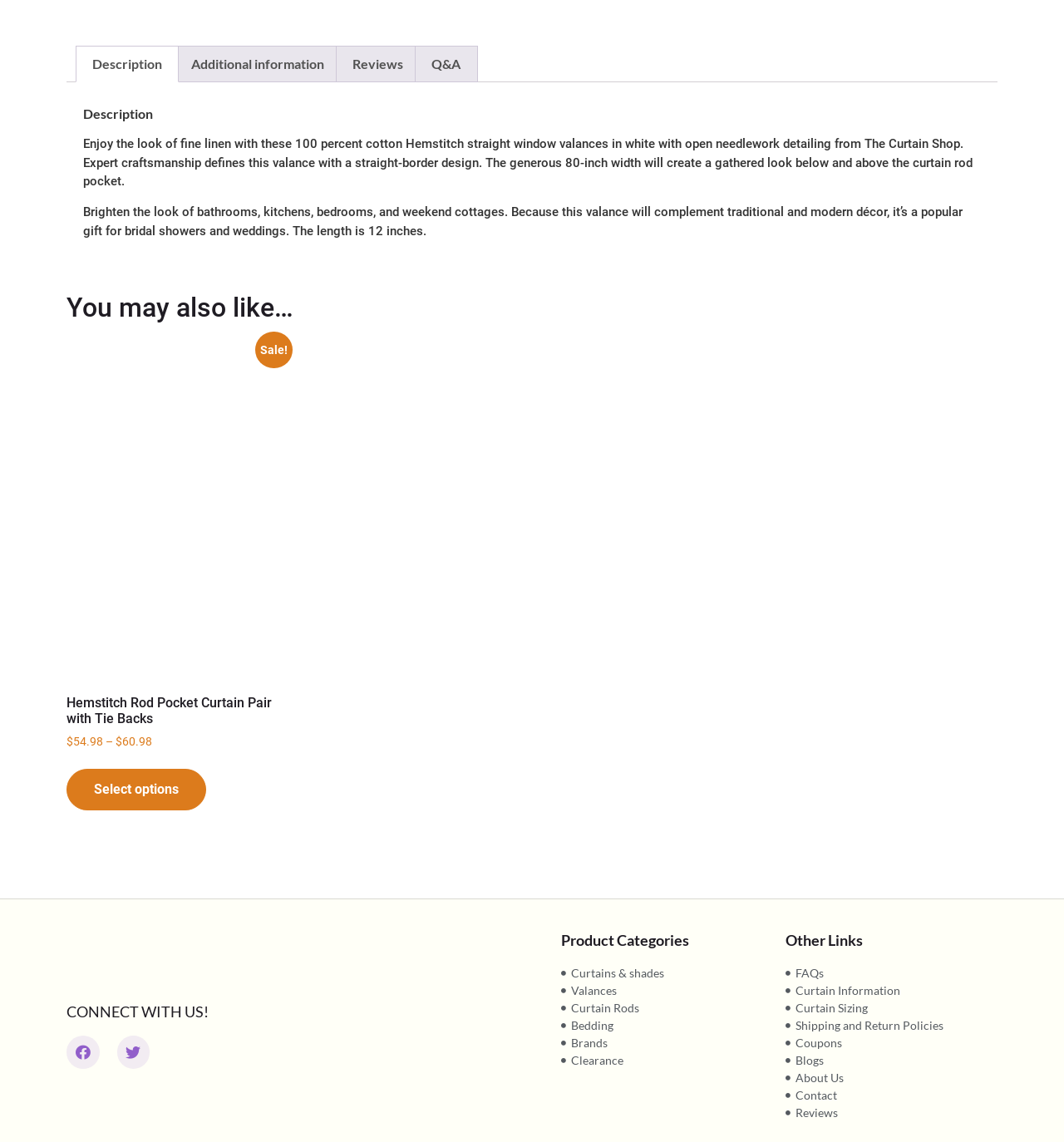Provide a single word or phrase to answer the given question: 
How many tabs are available on the webpage?

4